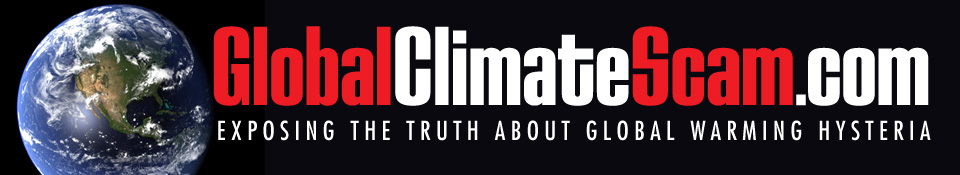What is the perspective of the Earth in the image?
Provide a fully detailed and comprehensive answer to the question.

The caption states that the image displays a view of the Earth from space, which implies that the perspective of the Earth in the image is a global or aerial view.